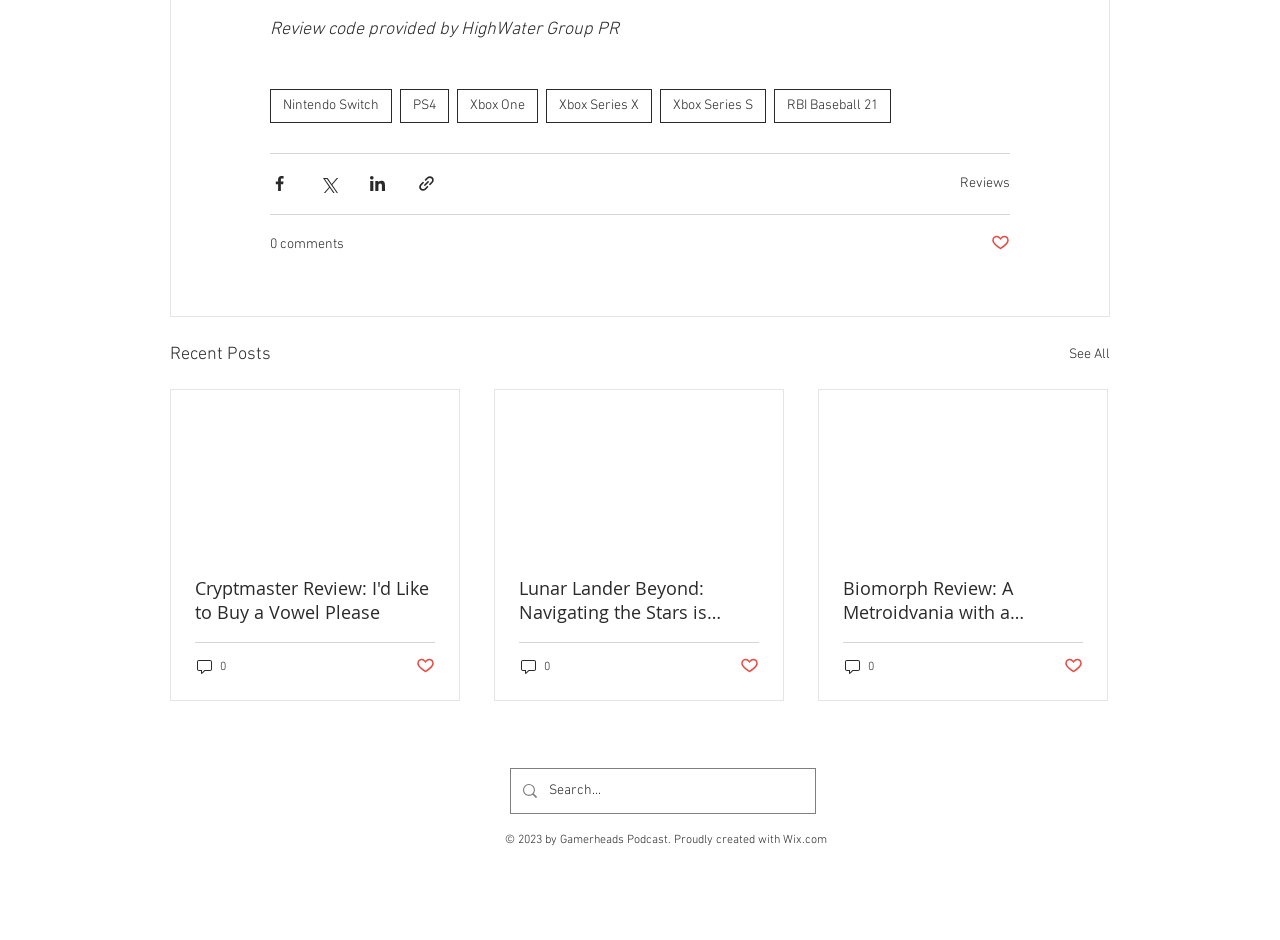Identify the bounding box coordinates for the element that needs to be clicked to fulfill this instruction: "Search for a game". Provide the coordinates in the format of four float numbers between 0 and 1: [left, top, right, bottom].

[0.429, 0.818, 0.604, 0.865]